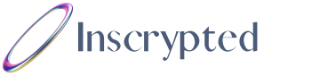Create an extensive caption that includes all significant details of the image.

The image features the logo of "Inscrypted," showcasing a sleek and modern design. The logo is prominently displayed with a creative swirling element above the text, which adds a touch of elegance and sophistication. The text is rendered in a clear, professional font, emphasizing the brand's commitment to innovation and technology. This logo is likely used on the "Mobiux Interview Expertise" webpage by GeeksforGeeks, reflecting the platform's focus on providing valuable resources and insights in various fields, including technology and finance.